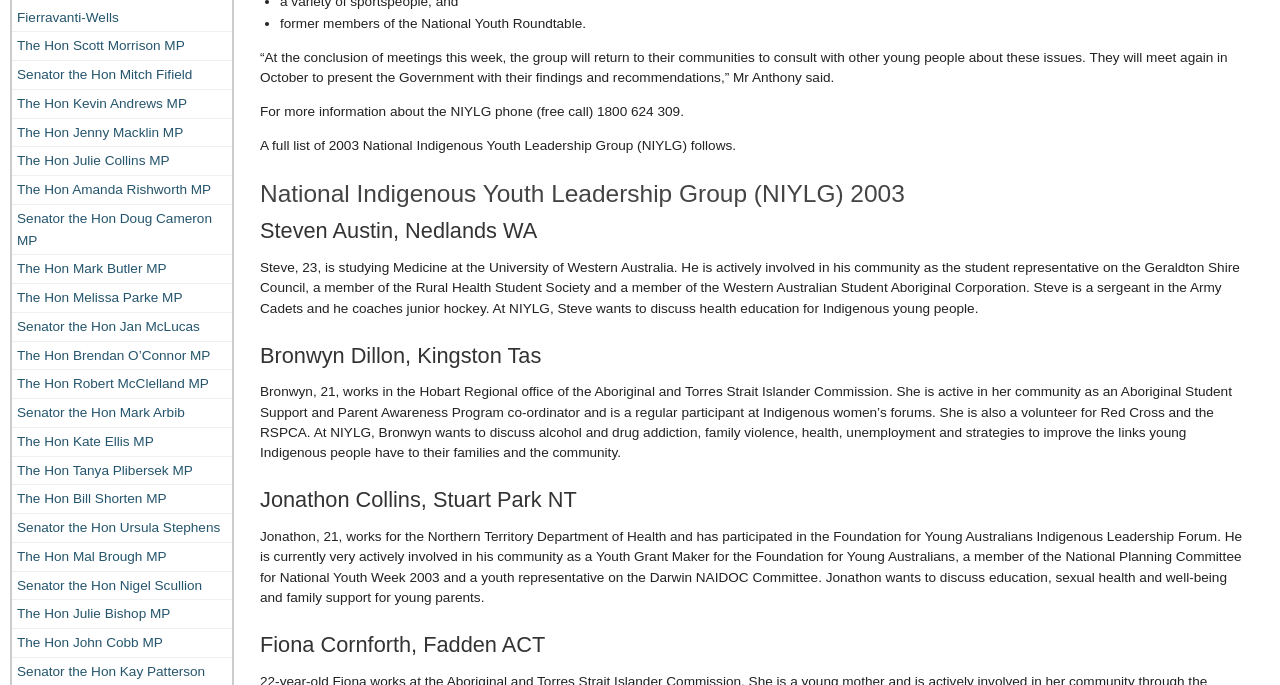Find the bounding box coordinates for the HTML element described in this sentence: "The Hon Mal Brough MP". Provide the coordinates as four float numbers between 0 and 1, in the format [left, top, right, bottom].

[0.009, 0.792, 0.181, 0.833]